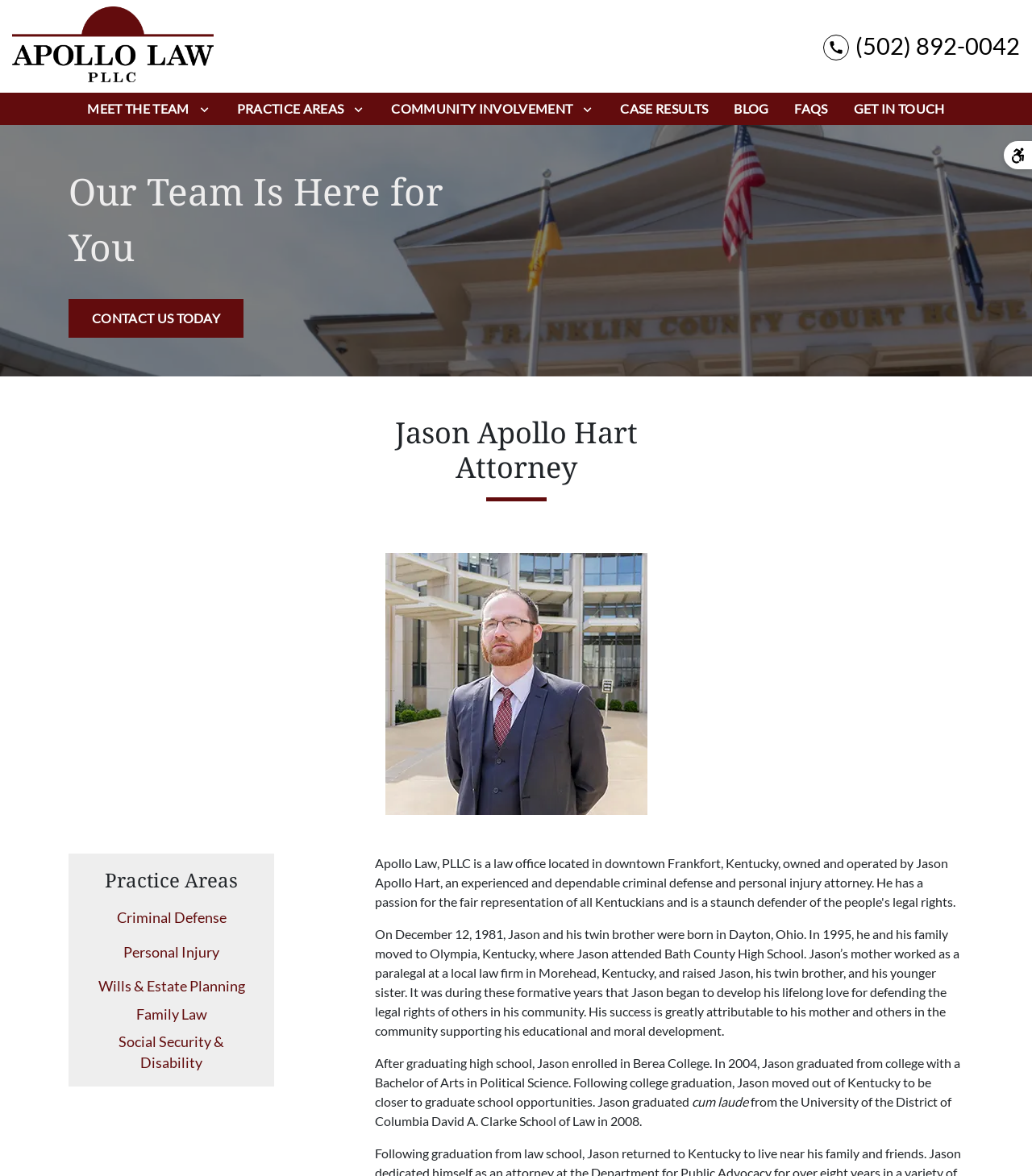Please find the bounding box coordinates of the element that must be clicked to perform the given instruction: "Meet the team". The coordinates should be four float numbers from 0 to 1, i.e., [left, top, right, bottom].

[0.078, 0.079, 0.19, 0.106]